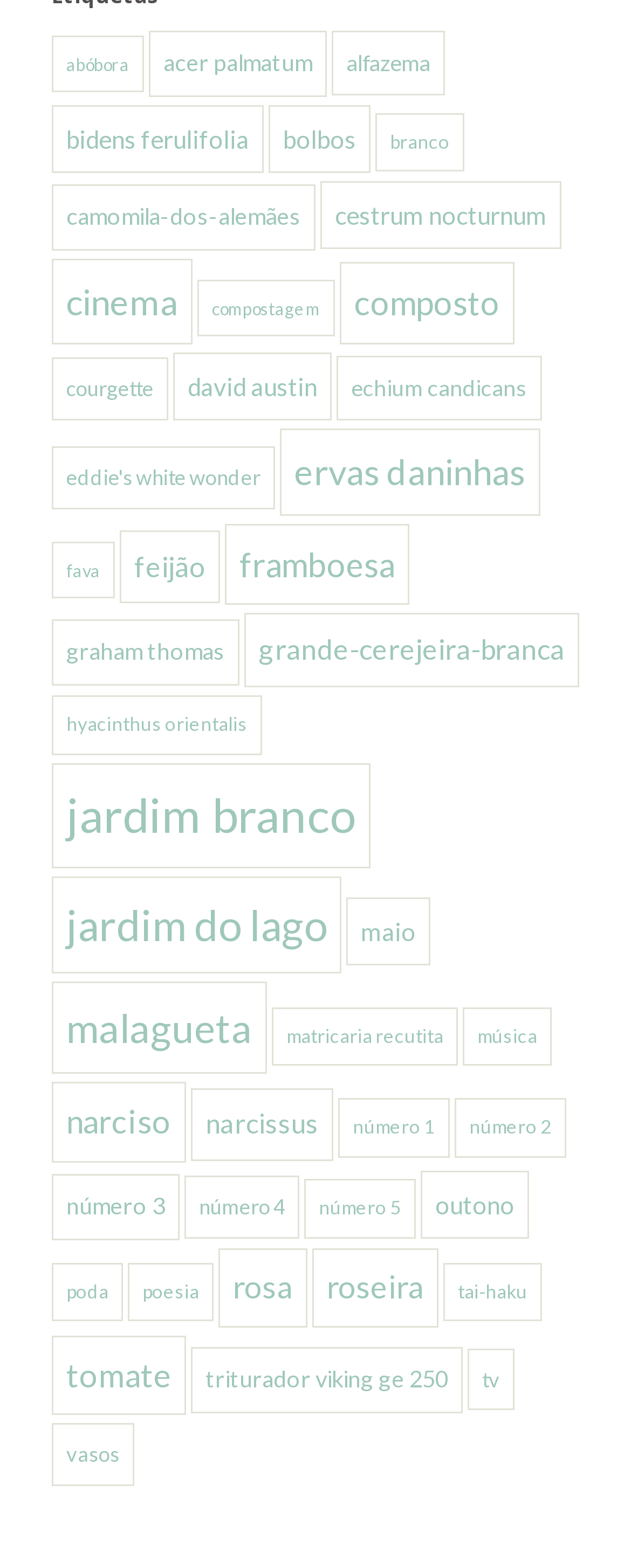Locate the bounding box coordinates of the segment that needs to be clicked to meet this instruction: "check out tv".

[0.741, 0.86, 0.815, 0.899]